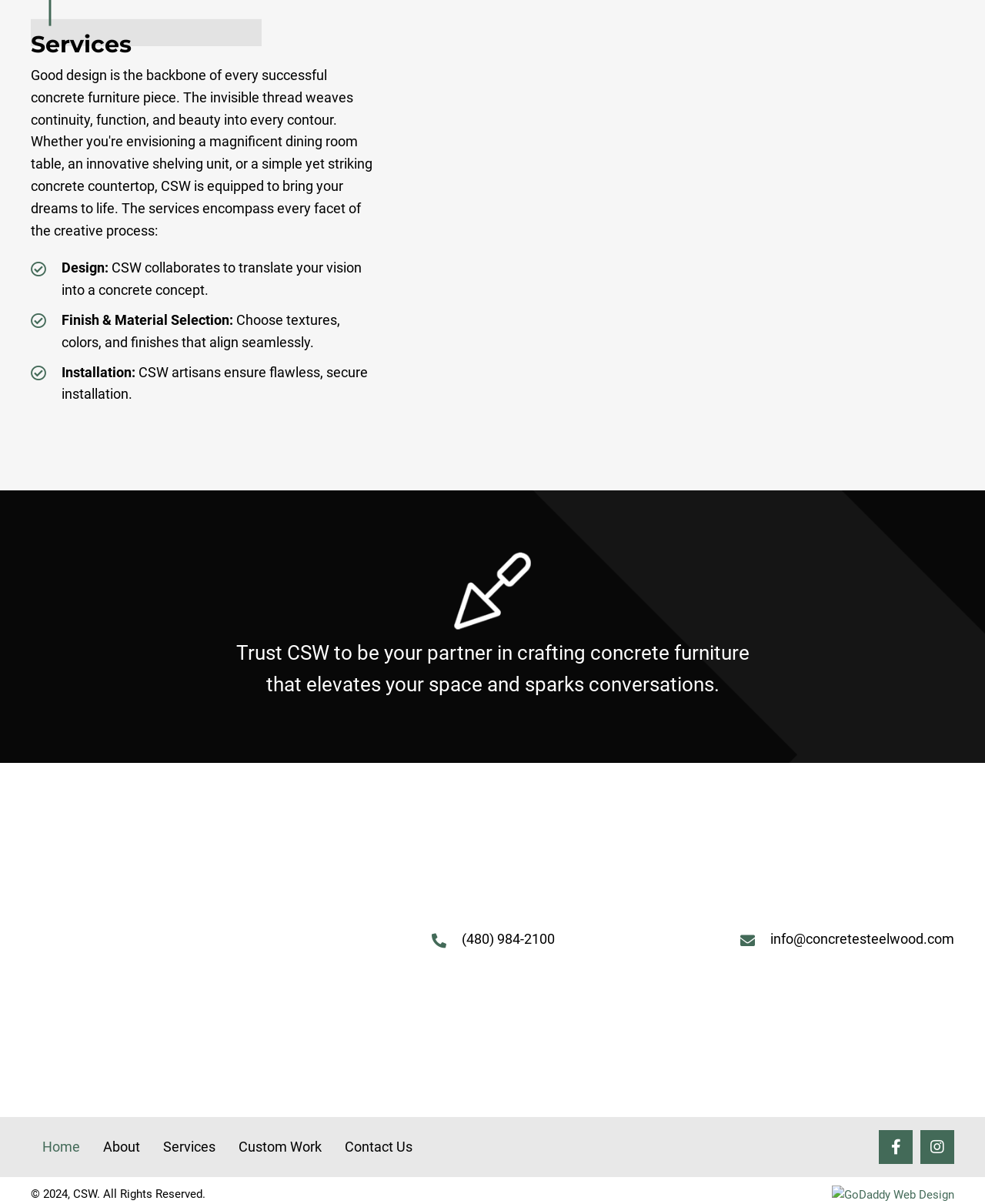Please pinpoint the bounding box coordinates for the region I should click to adhere to this instruction: "Click the 'Facebook' button".

[0.892, 0.938, 0.927, 0.967]